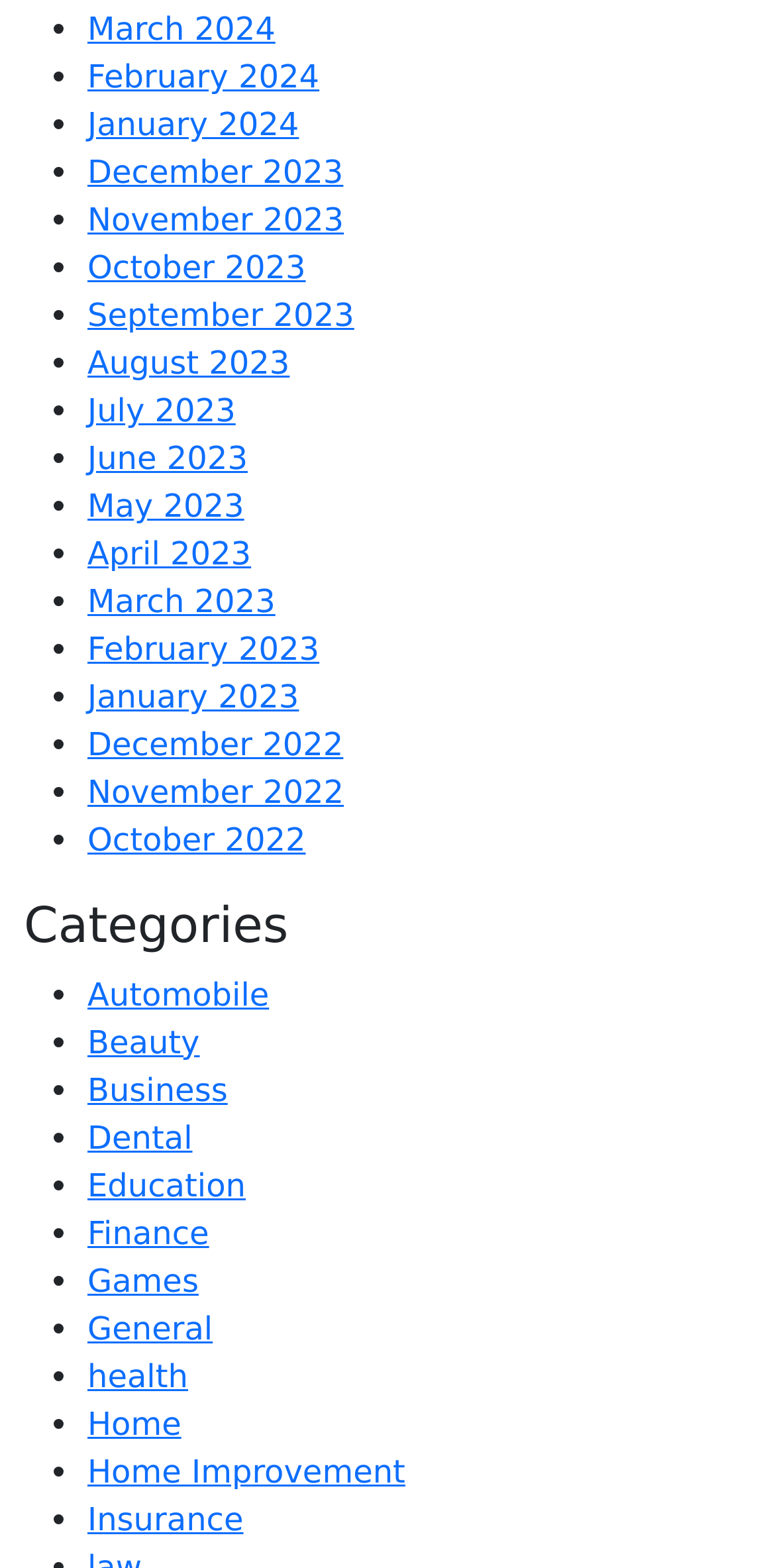Highlight the bounding box coordinates of the element you need to click to perform the following instruction: "Browse research reports."

None